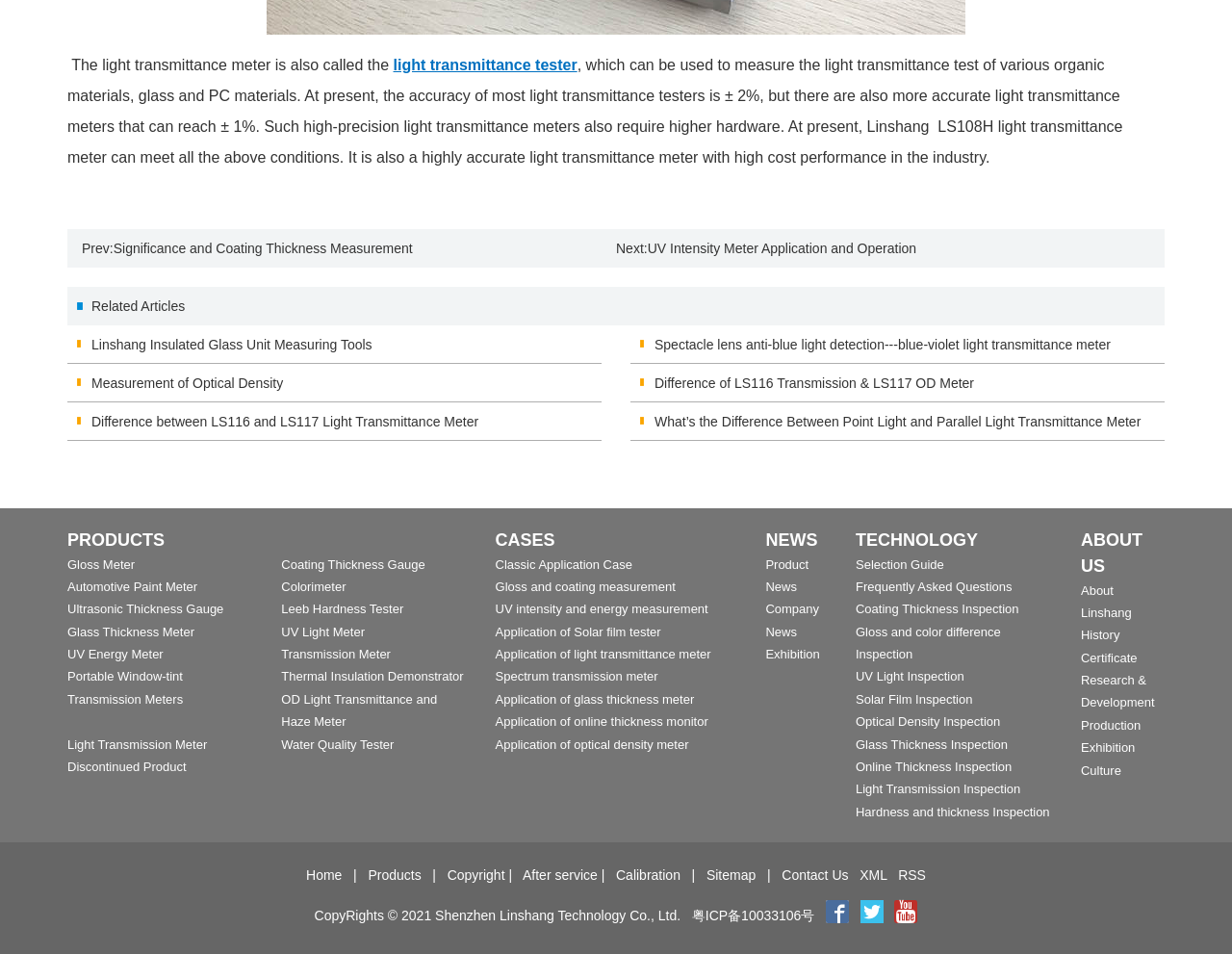Determine the bounding box coordinates for the clickable element required to fulfill the instruction: "Read the 'About Linshang' article". Provide the coordinates as four float numbers between 0 and 1, i.e., [left, top, right, bottom].

[0.877, 0.611, 0.919, 0.65]